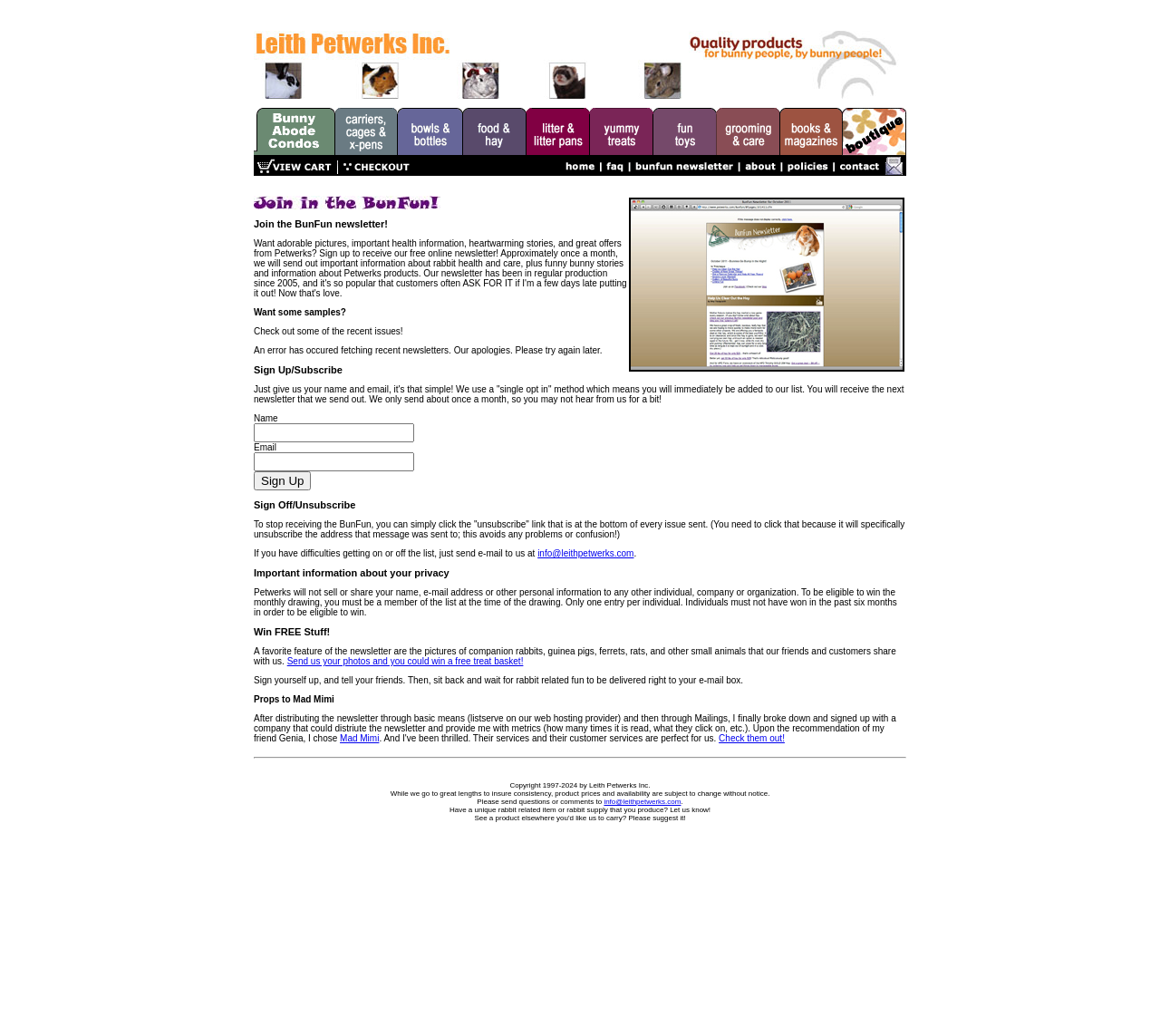Determine the bounding box coordinates for the area that should be clicked to carry out the following instruction: "Learn more about Mad Mimi".

[0.293, 0.708, 0.327, 0.717]